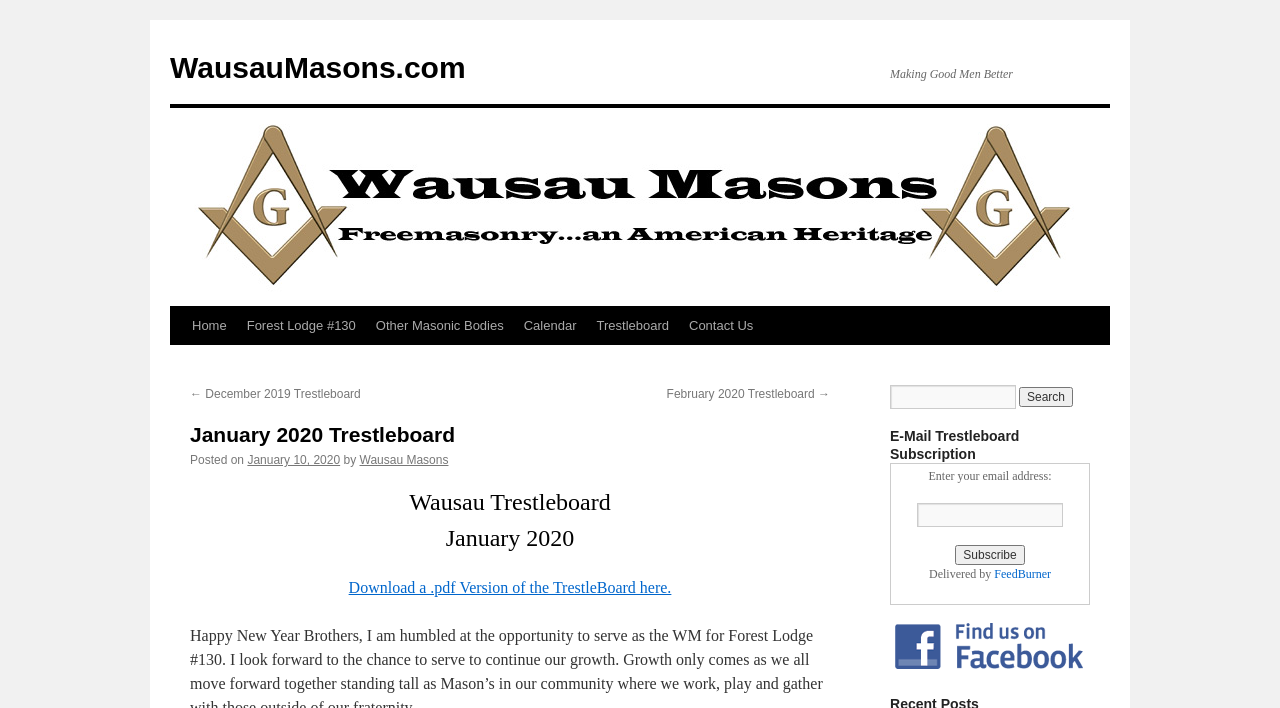Given the description Other Masonic Bodies, predict the bounding box coordinates of the UI element. Ensure the coordinates are in the format (top-left x, top-left y, bottom-right x, bottom-right y) and all values are between 0 and 1.

[0.286, 0.434, 0.401, 0.487]